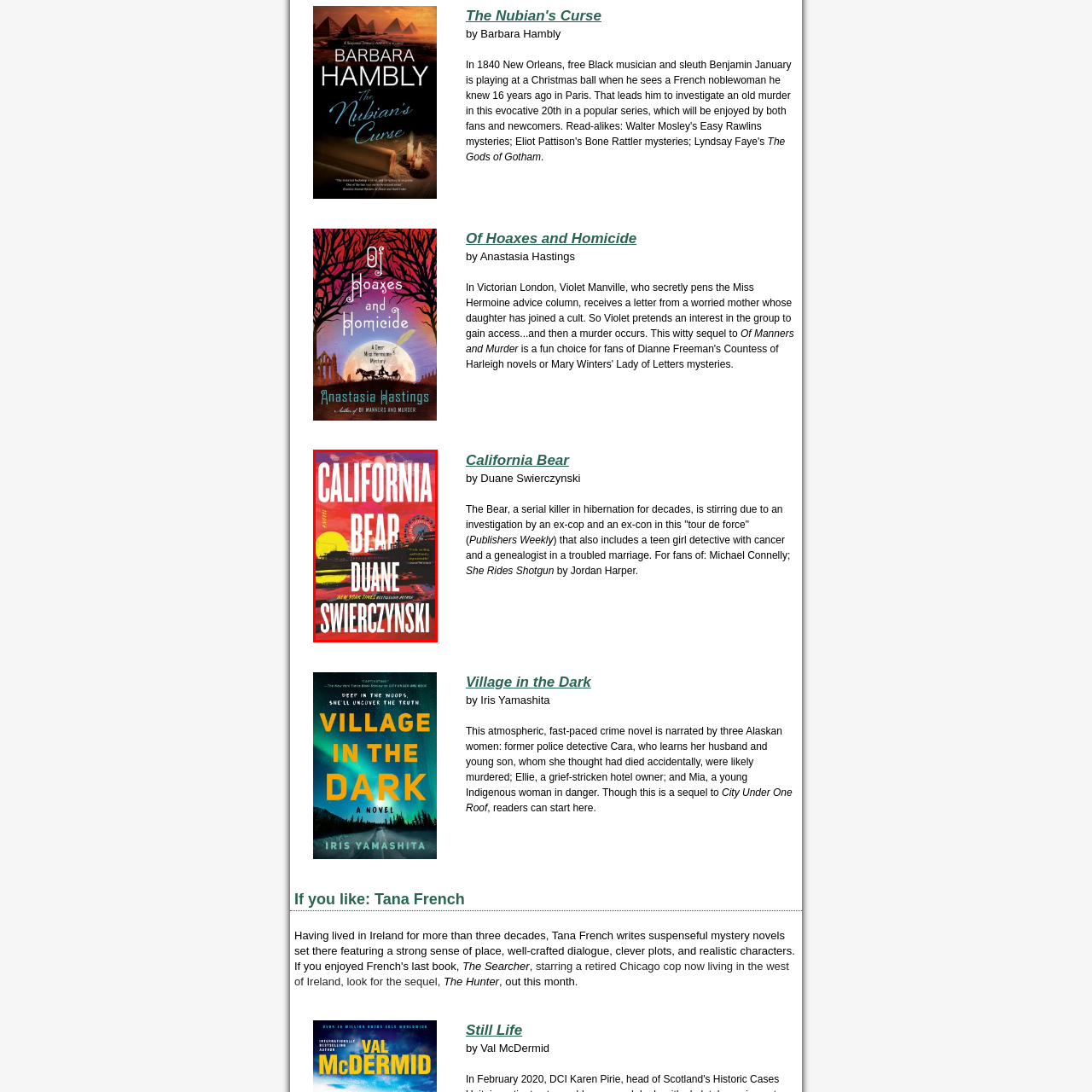Examine the section enclosed by the red box and give a brief answer to the question: What is the author's name?

DUANE SWIERCZYNSKI